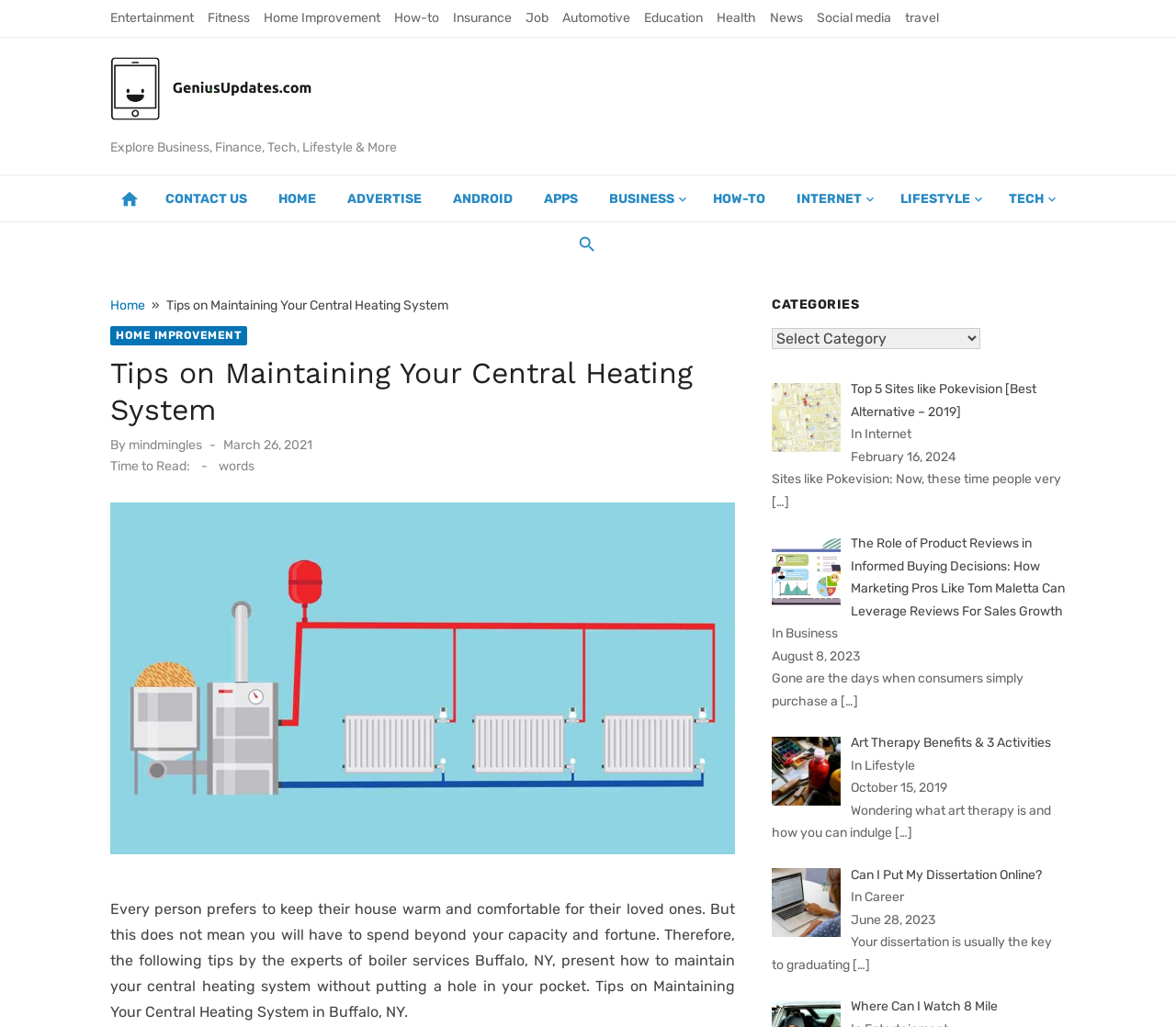Respond to the question with just a single word or phrase: 
What is the topic of the image?

Central Heating System